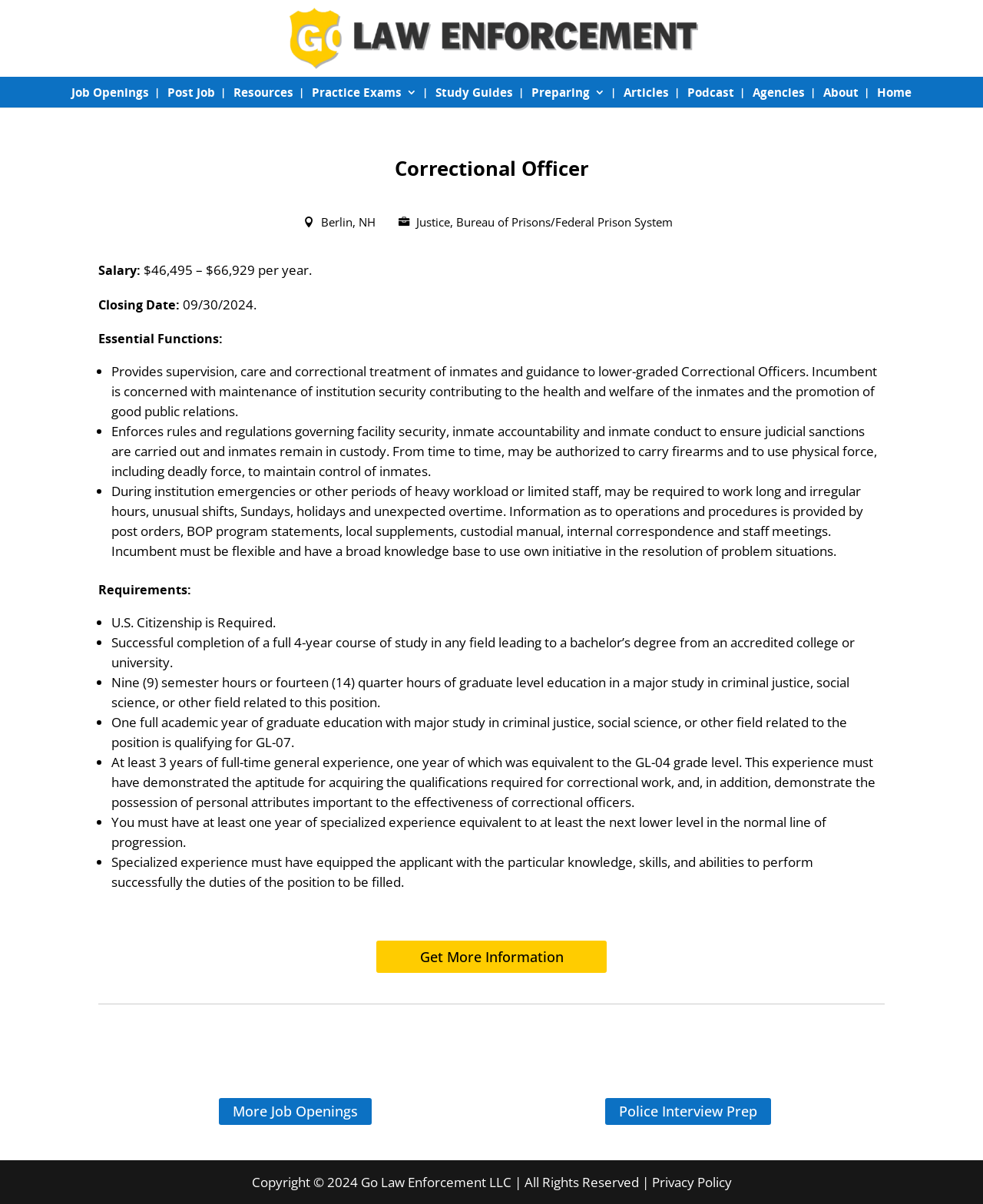What is the salary range for this job?
Refer to the image and provide a thorough answer to the question.

I found the salary range by looking at the static text elements on the webpage, specifically the one that says 'Salary:' and the corresponding text that provides the range.